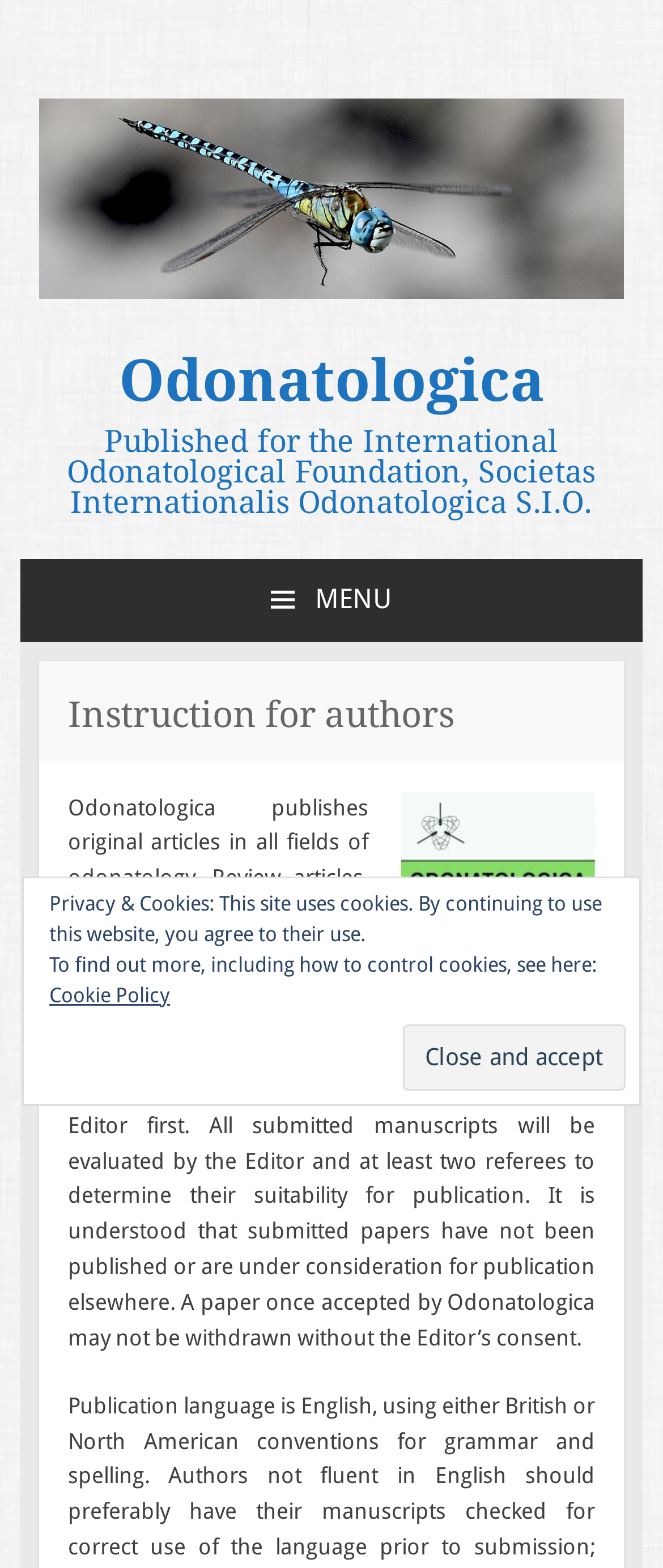How many referees evaluate submitted manuscripts?
Provide a detailed and extensive answer to the question.

The webpage states that all submitted manuscripts will be evaluated by the Editor and at least two referees to determine their suitability for publication.